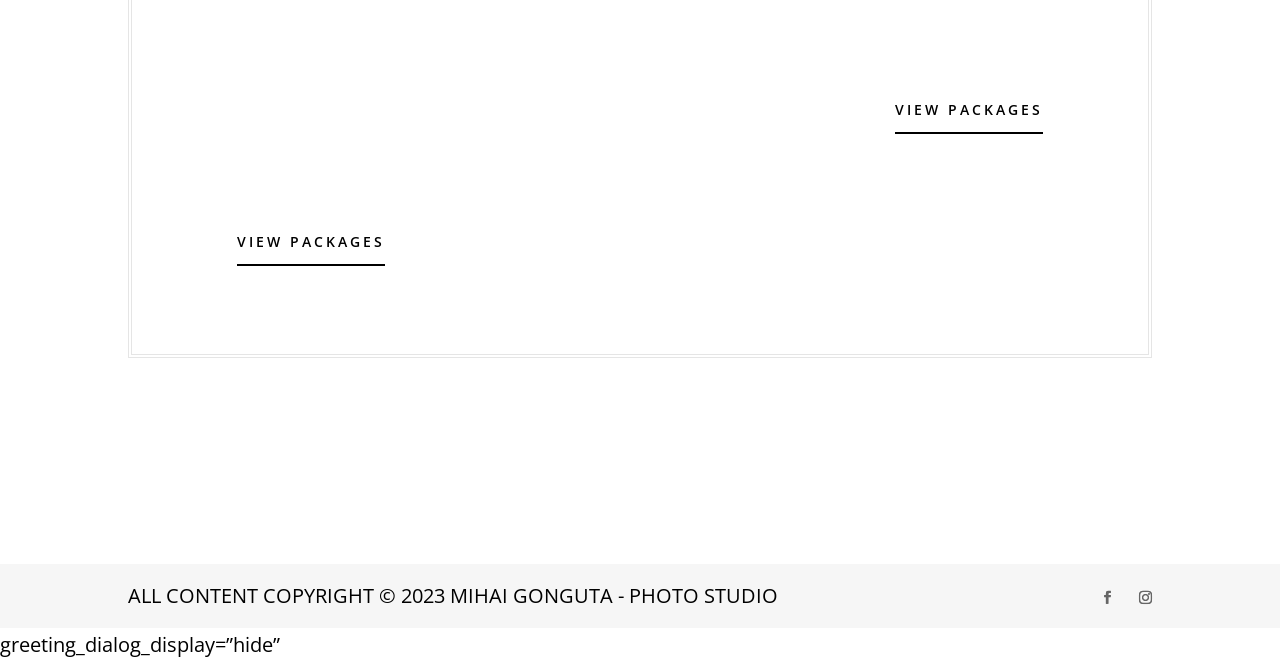Answer the question with a single word or phrase: 
What type of photo sessions are offered?

Maternity, portrait, family